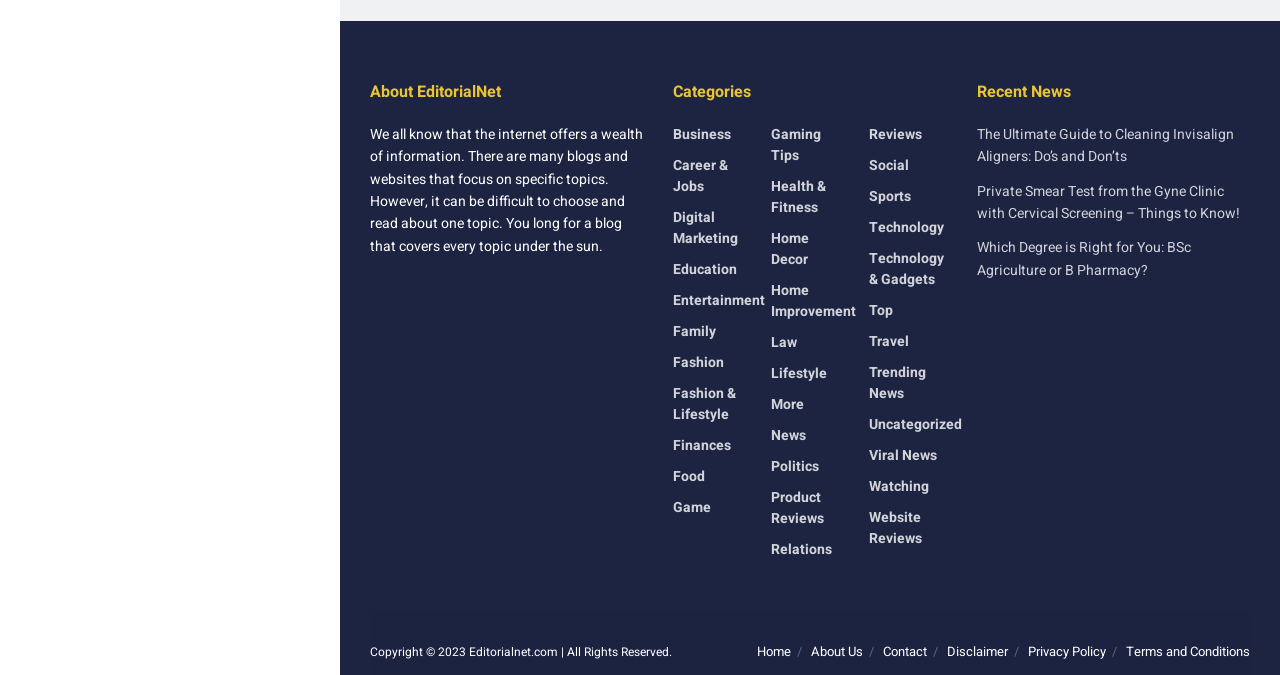What is the copyright year of the webpage?
Refer to the image and provide a concise answer in one word or phrase.

2023